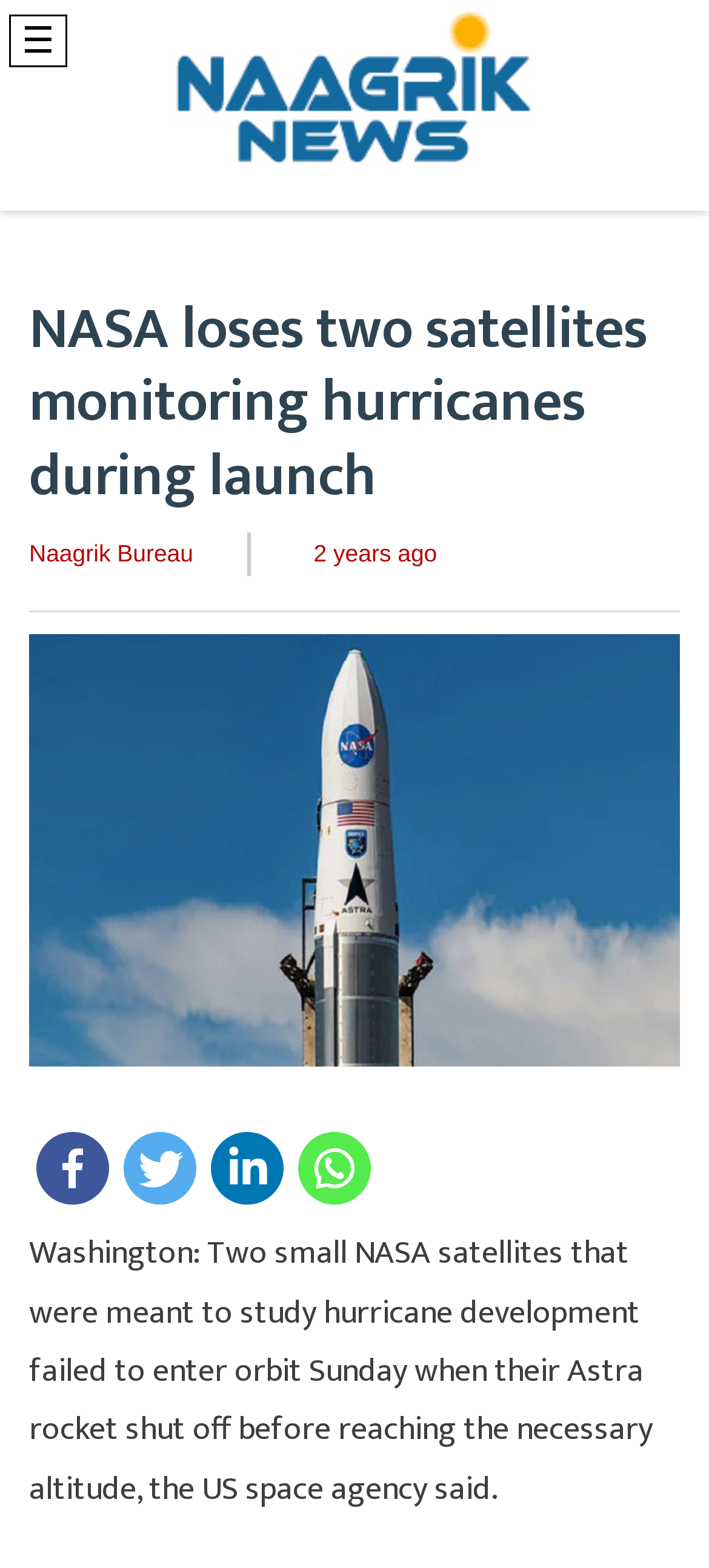Please give a succinct answer using a single word or phrase:
What is the topic of the news?

NASA satellites